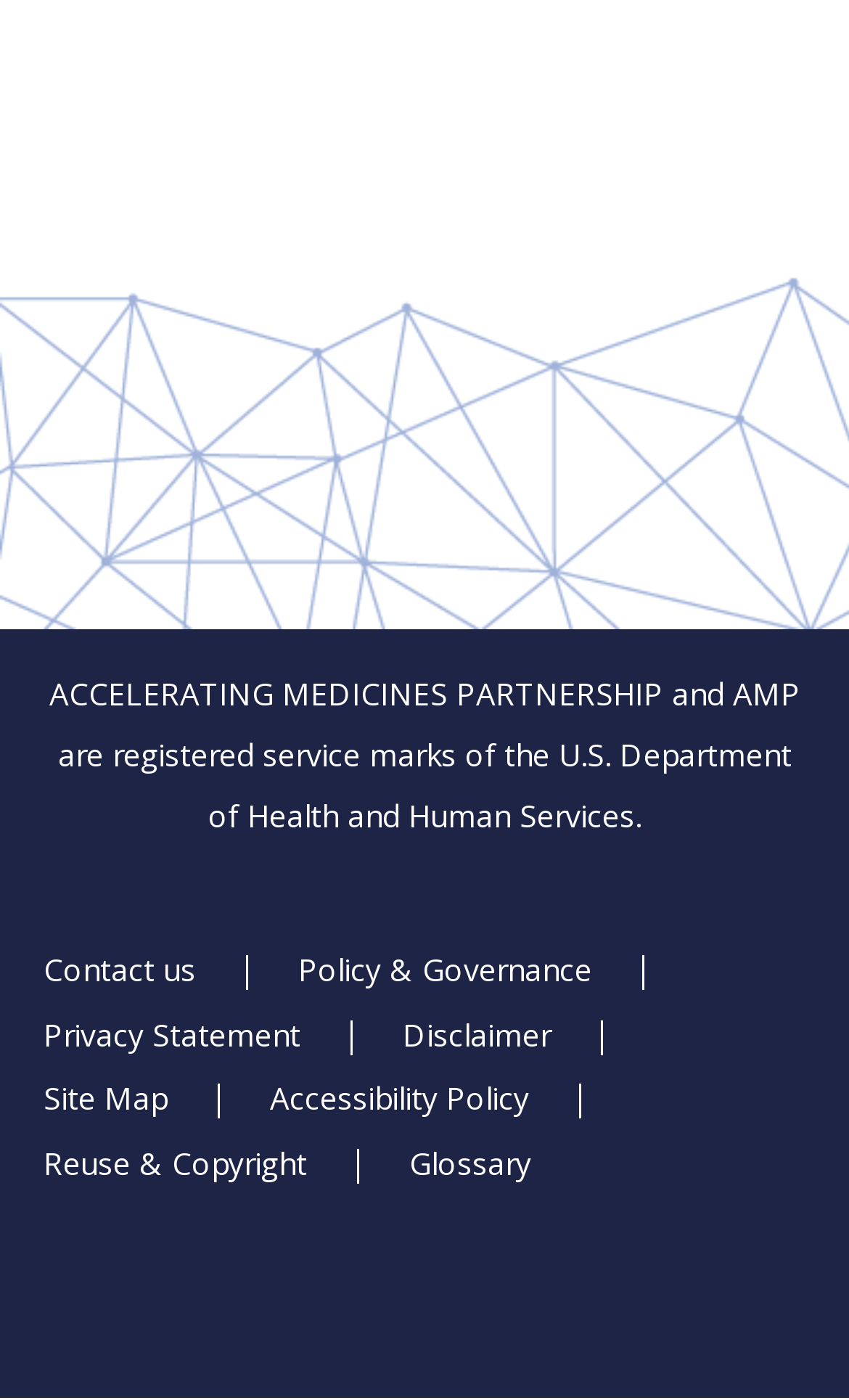Is there a contact us page on this website?
Using the image as a reference, give a one-word or short phrase answer.

Yes